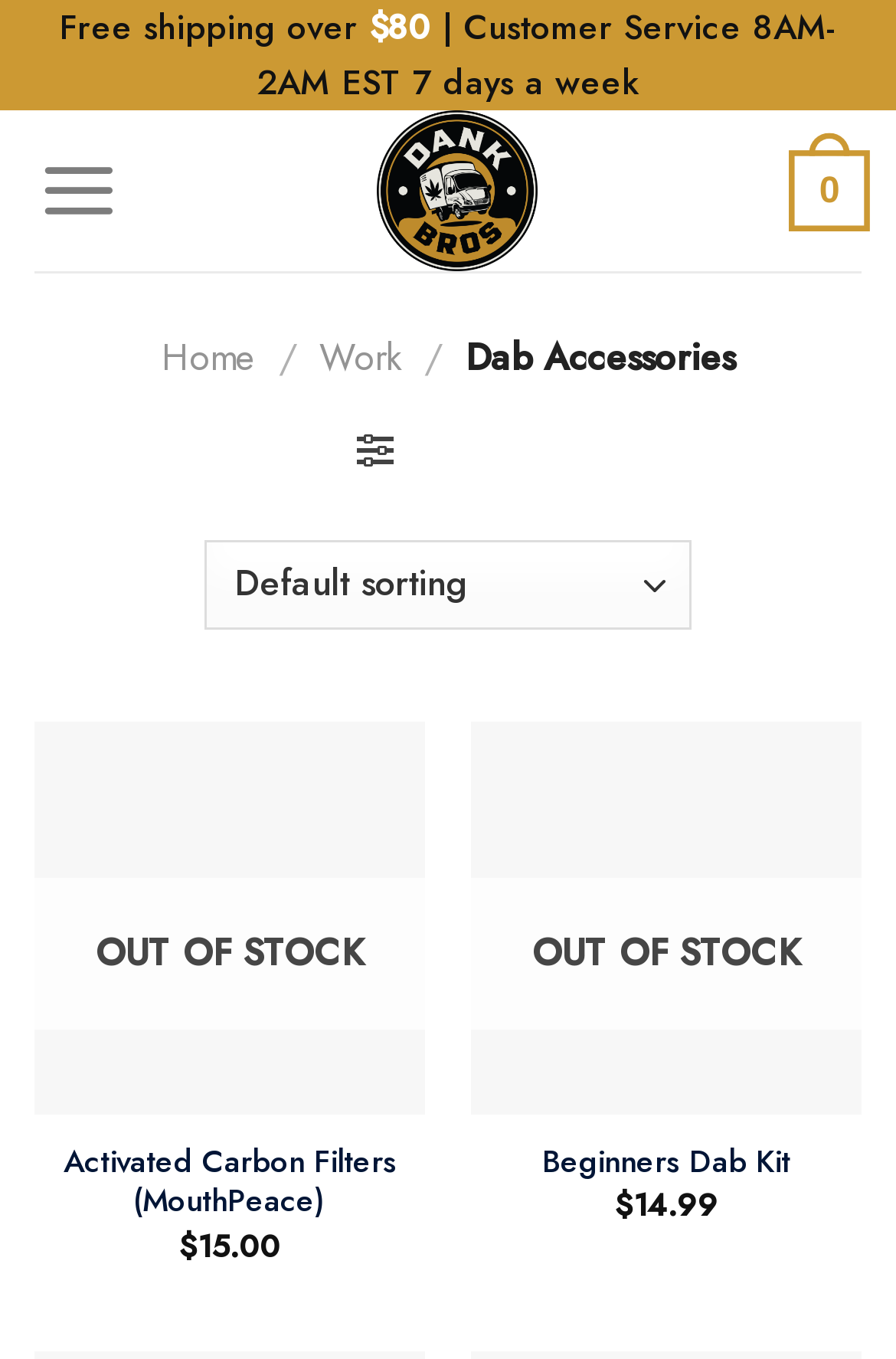Answer this question using a single word or a brief phrase:
What is the price of the 'Beginners Dab Kit'?

$14.99